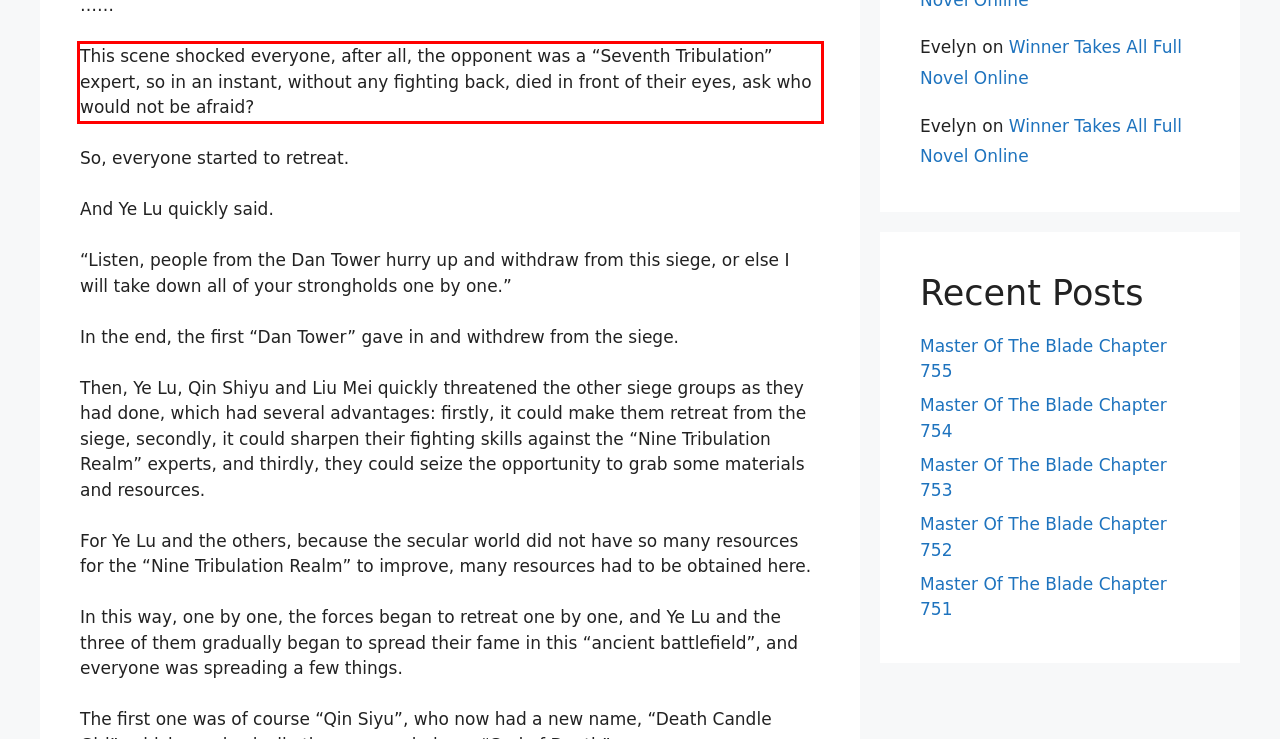Given a webpage screenshot with a red bounding box, perform OCR to read and deliver the text enclosed by the red bounding box.

This scene shocked everyone, after all, the opponent was a “Seventh Tribulation” expert, so in an instant, without any fighting back, died in front of their eyes, ask who would not be afraid?